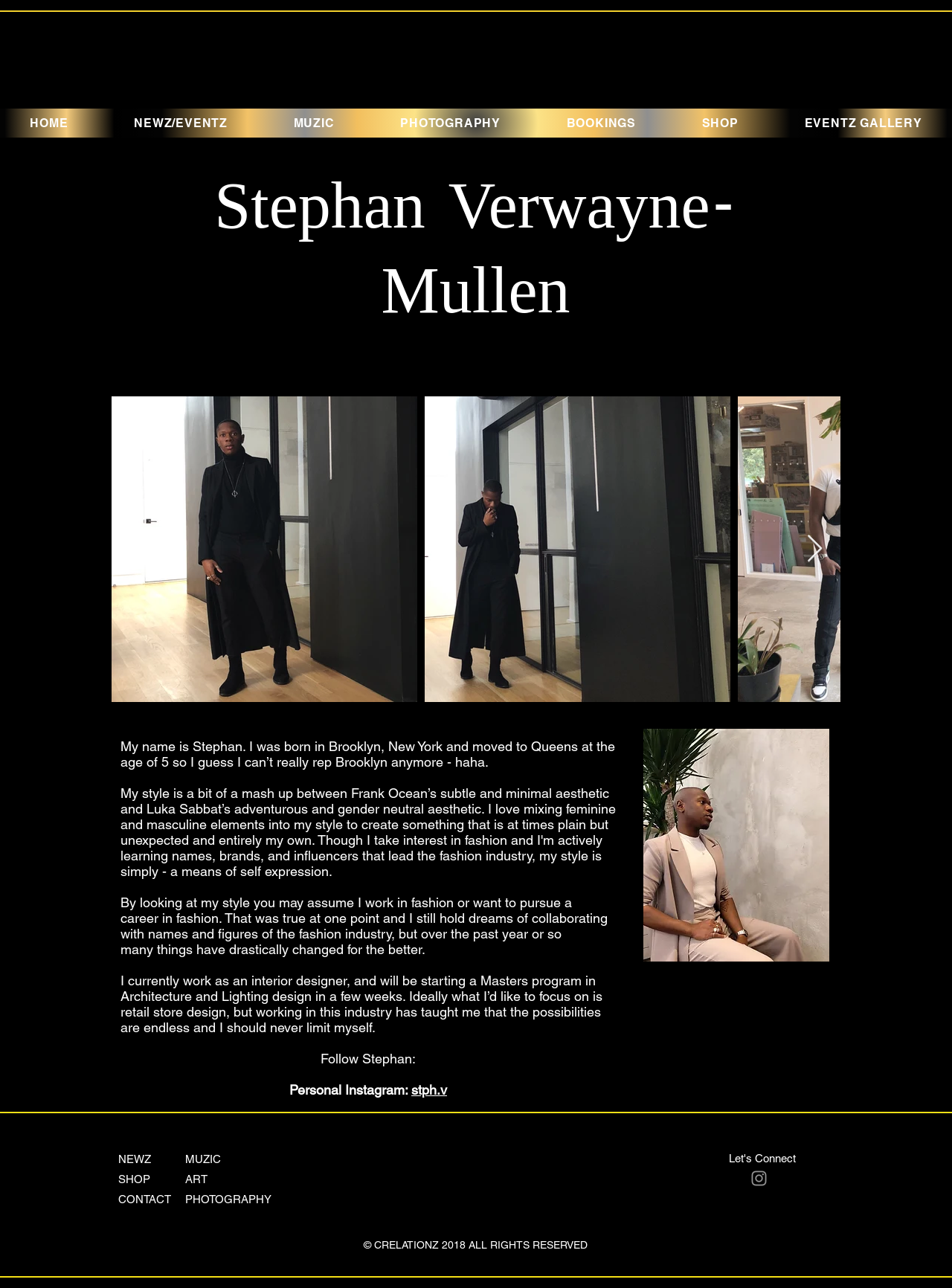Explain the webpage's design and content in an elaborate manner.

This webpage is about Stephan Verwayne-Mullen, a fashion enthusiast who shares his personal style and interests. At the top, there is a navigation menu with links to different sections, including HOME, NEWZ/EVENTZ, MUZIC, PHOTOGRAPHY, BOOKINGS, and SHOP.

Below the navigation menu, there is a main section with a heading that displays Stephan's name. There are two buttons with no text, possibly used for navigation or filtering. A "Next Item" button is located on the right side, accompanied by an image.

The main content area features a brief introduction to Stephan, where he shares his background, interests, and career aspirations. The text is divided into four paragraphs, with a blank line separating each paragraph. Stephan mentions his current job as an interior designer and his plans to pursue a Master's program in Architecture and Lighting design.

On the right side, there is a section with links to Stephan's social media profiles, including Instagram. Below this section, there are several headings, including NEWZ, SHOP, CONTACT, MUZIC, ART, and PHOTOGRAPHY, which may link to other pages or sections on the website.

At the bottom of the page, there is a copyright notice and a social bar with a link to Instagram, accompanied by the Instagram logo. There is also an image, possibly a profile picture or a photo related to Stephan's interests, located near the middle of the page.